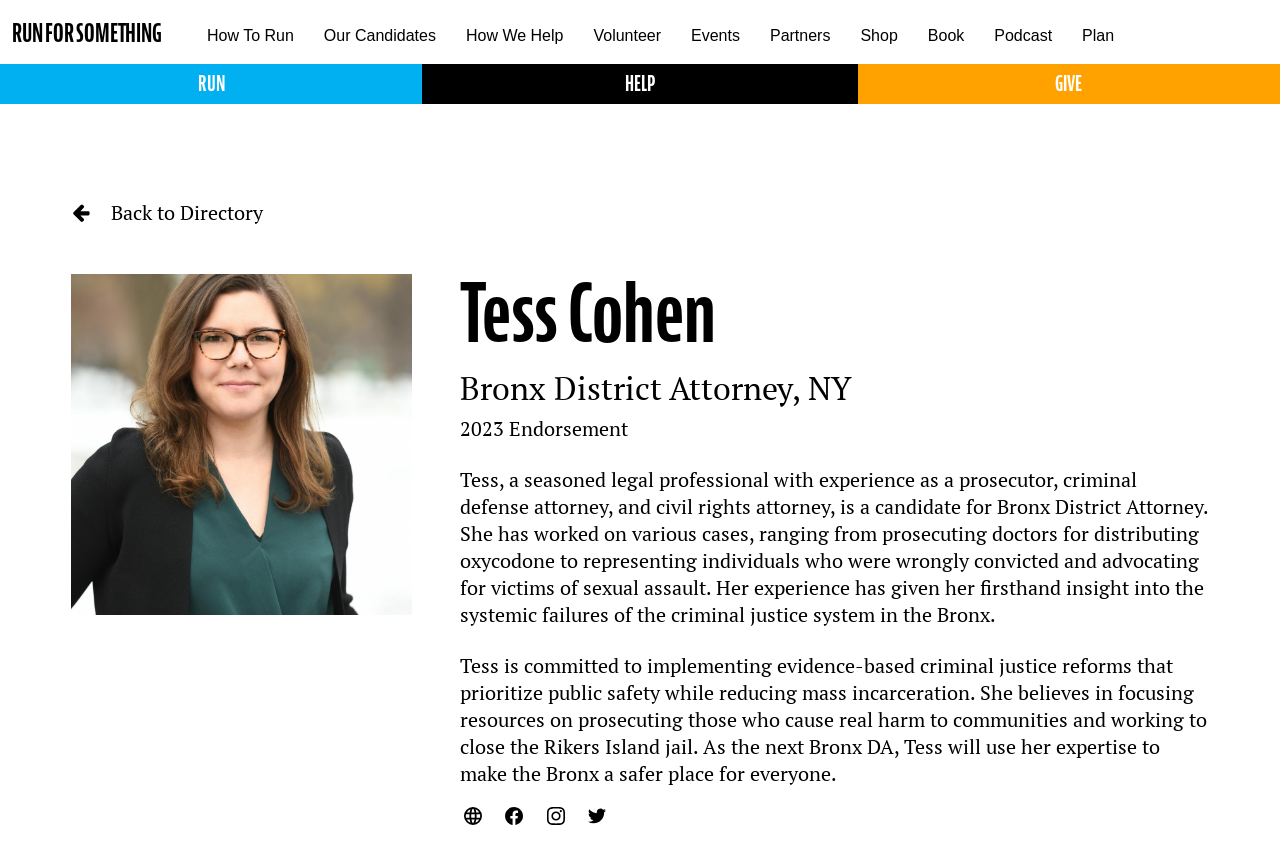Can you give a comprehensive explanation to the question given the content of the image?
What is the focus of Tess Cohen's work experience?

Based on the webpage, Tess Cohen's work experience has given her firsthand insight into the systemic failures of the criminal justice system in the Bronx, and she has worked on various cases related to this system.